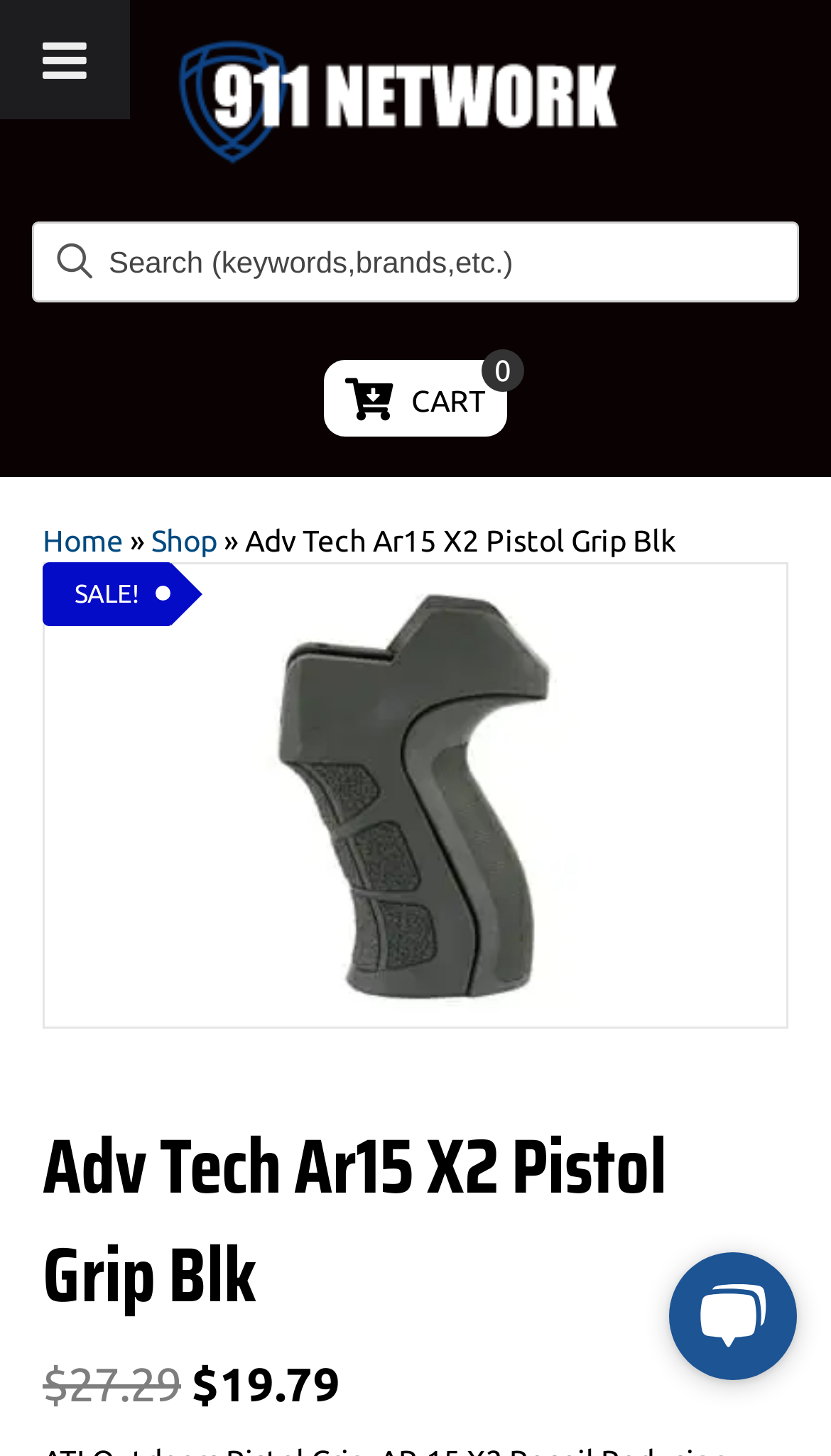What is the sale indicator on the webpage?
Please use the visual content to give a single word or phrase answer.

SALE!